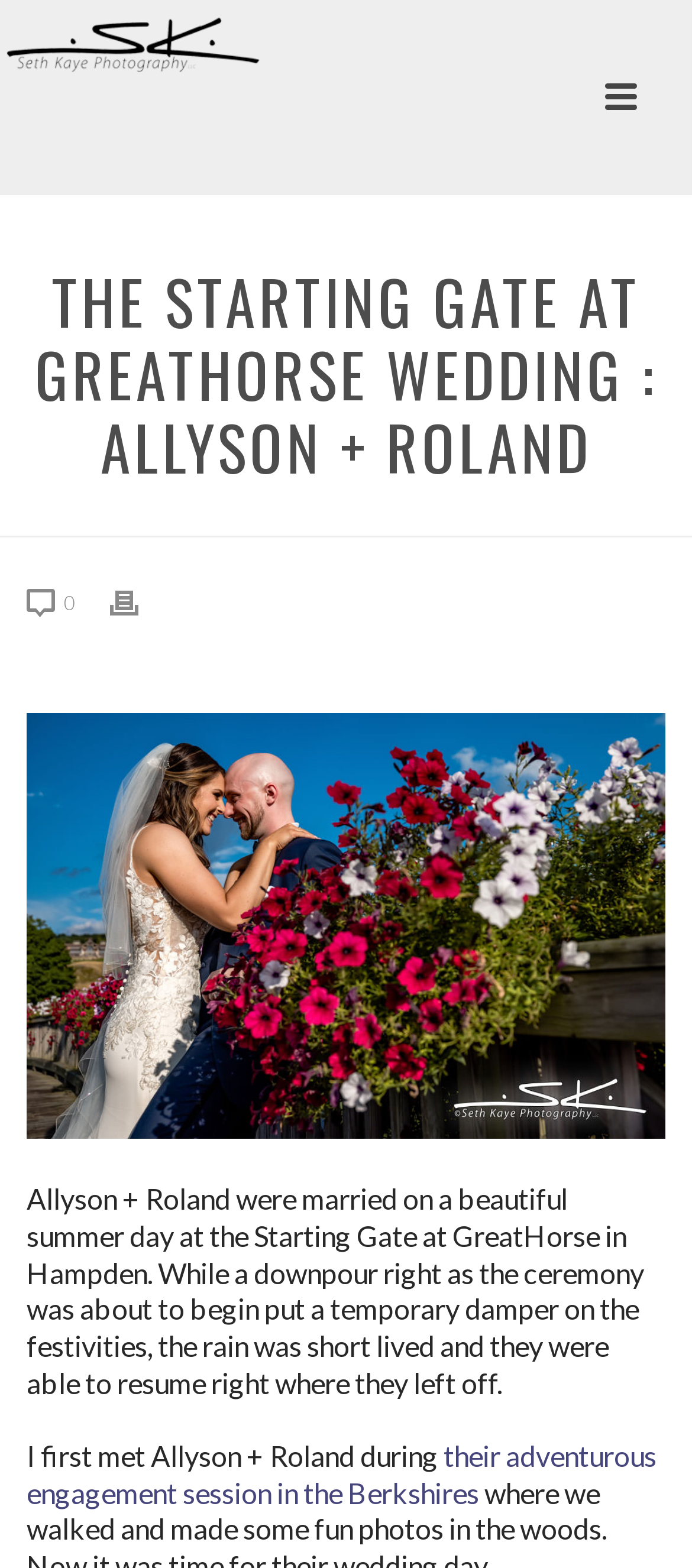Describe every aspect of the webpage in a detailed manner.

The webpage is about a wedding photography service, specifically showcasing the wedding of Allyson and Roland at the Starting Gate at GreatHorse in Hampden. 

At the top left corner, there is a link to "Western Mass Wedding Photography" accompanied by an image with the same text. 

Below this, there is a large heading that spans almost the entire width of the page, stating "THE STARTING GATE AT GREATHORSE WEDDING : ALLYSON + ROLAND". 

Underneath the heading, there are two links, "0" and "Print", positioned side by side, each accompanied by a small image. 

Following these links, there is a brief summary of the wedding, stating that Allyson and Roland got married on a beautiful summer day, but a downpour interrupted the ceremony, which was later resumed. 

Below this summary, there is another paragraph of text, which starts by mentioning that the photographer first met the couple during their engagement session in the Berkshires, with a link to that session. 

At the bottom right corner of the page, there is another link accompanied by a small image.